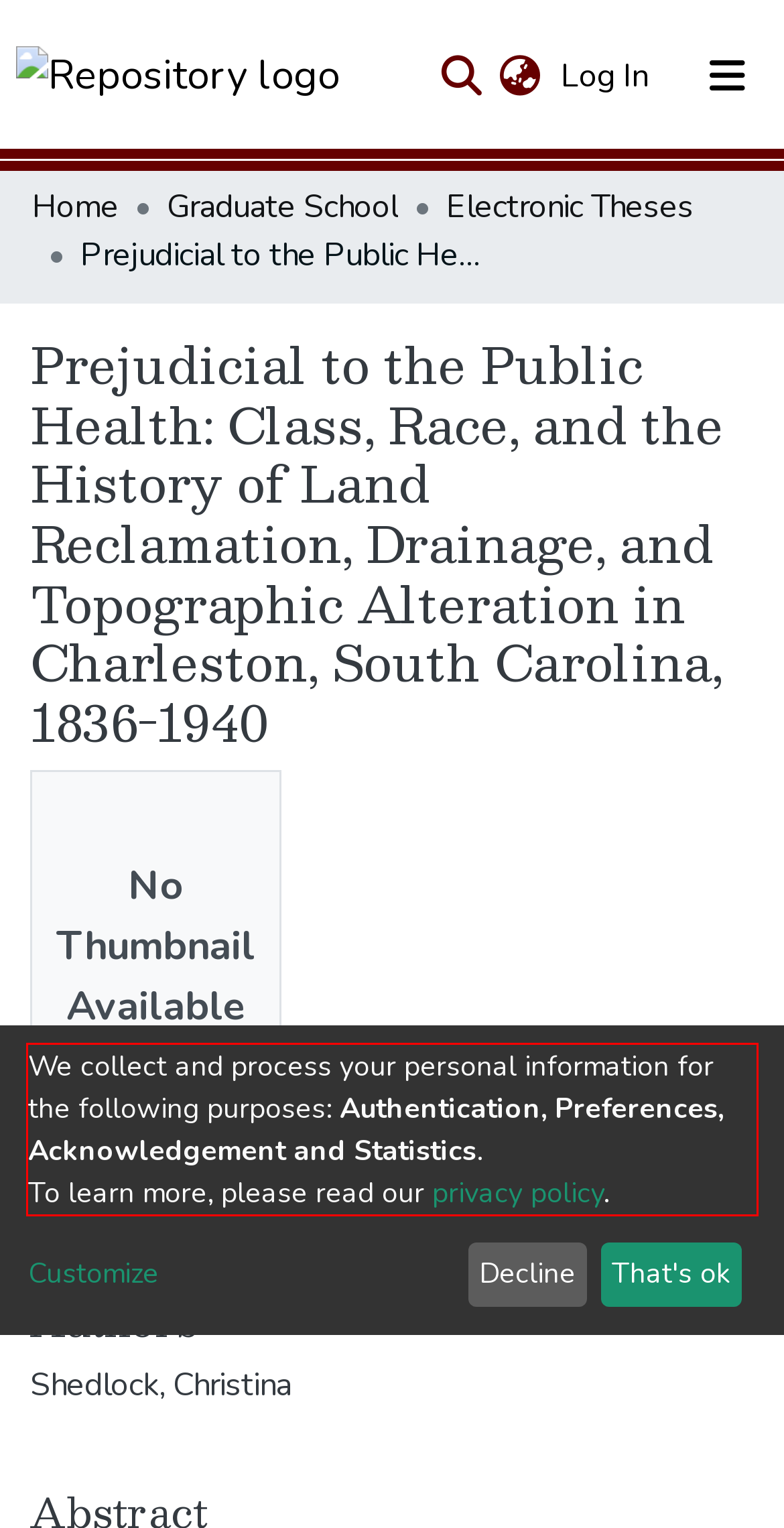Using the provided webpage screenshot, recognize the text content in the area marked by the red bounding box.

We collect and process your personal information for the following purposes: Authentication, Preferences, Acknowledgement and Statistics. To learn more, please read our privacy policy.